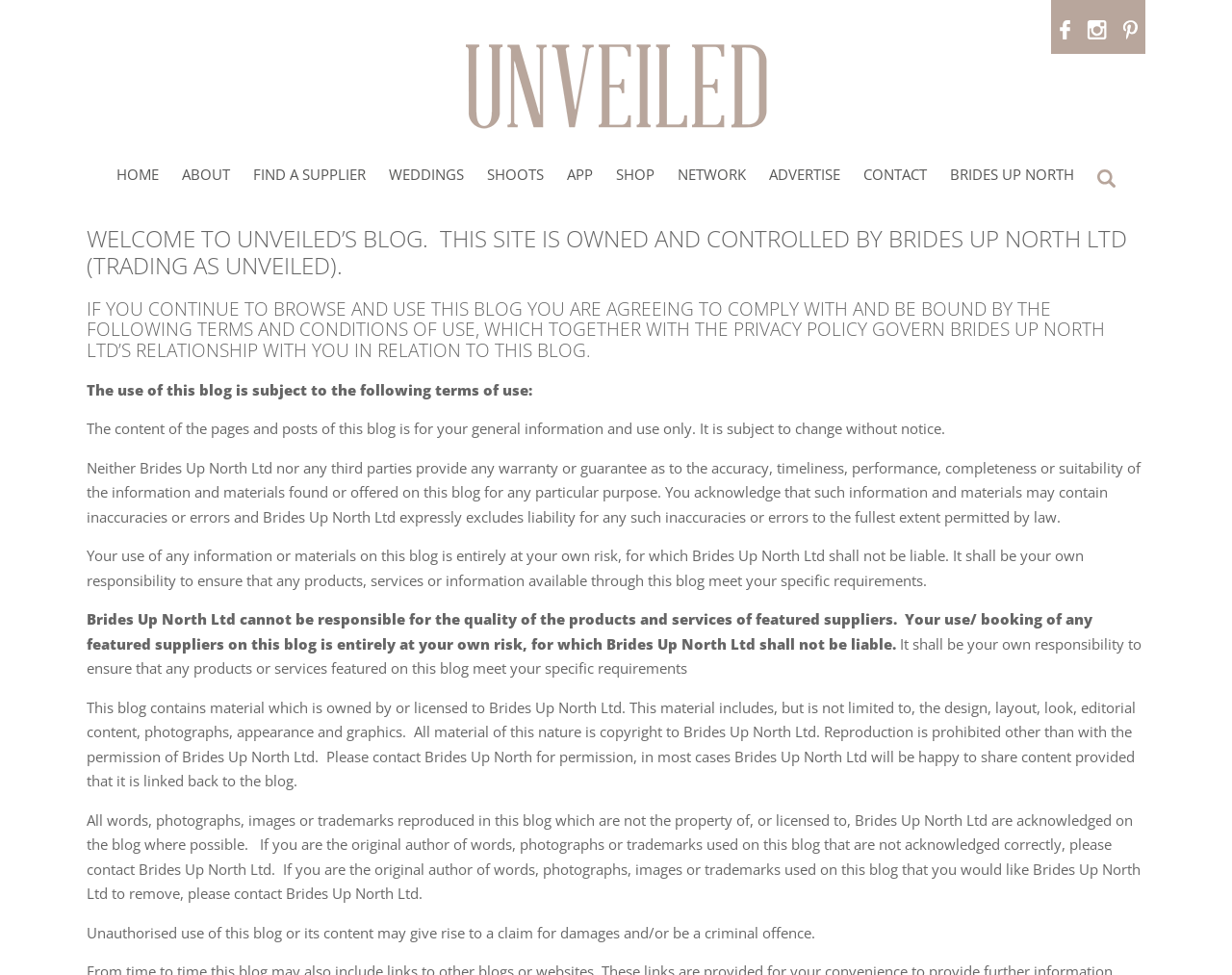Identify the bounding box for the UI element described as: "Still Life". The coordinates should be four float numbers between 0 and 1, i.e., [left, top, right, bottom].

None